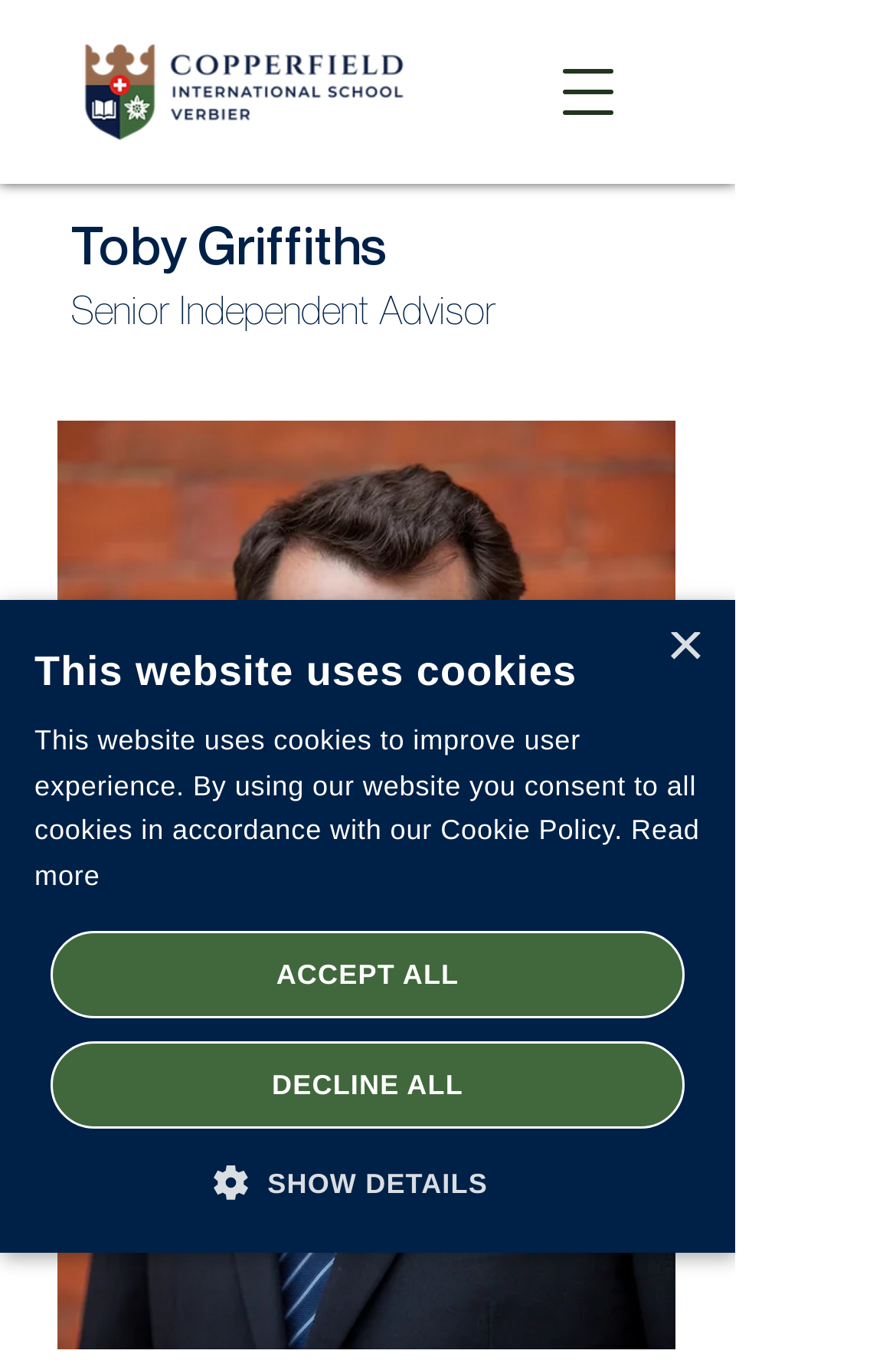What is the file format of the image 'TGAG head shot 3'?
Using the visual information, respond with a single word or phrase.

jpeg